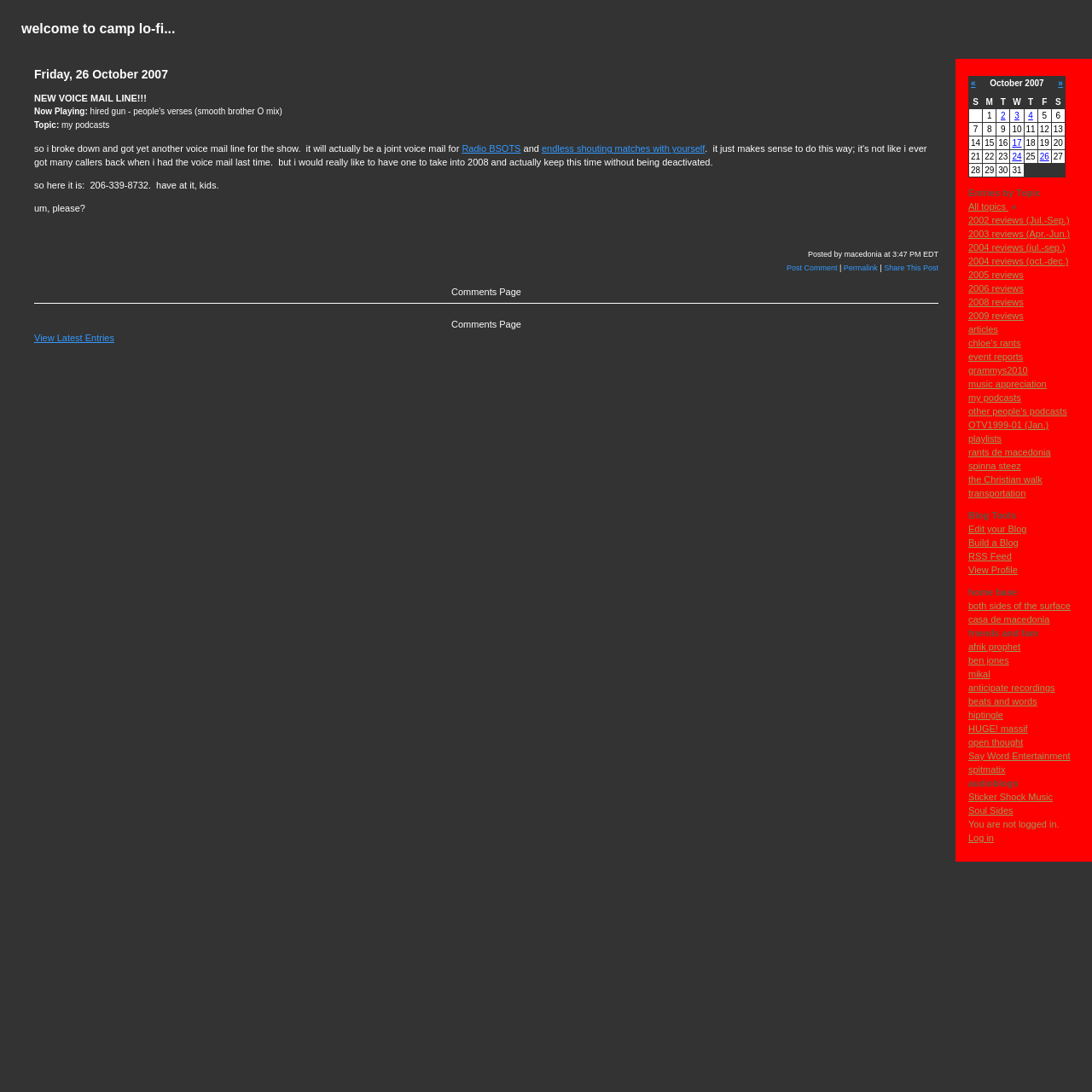Answer the following in one word or a short phrase: 
How many links are in the 'Entries by Topic' section?

15